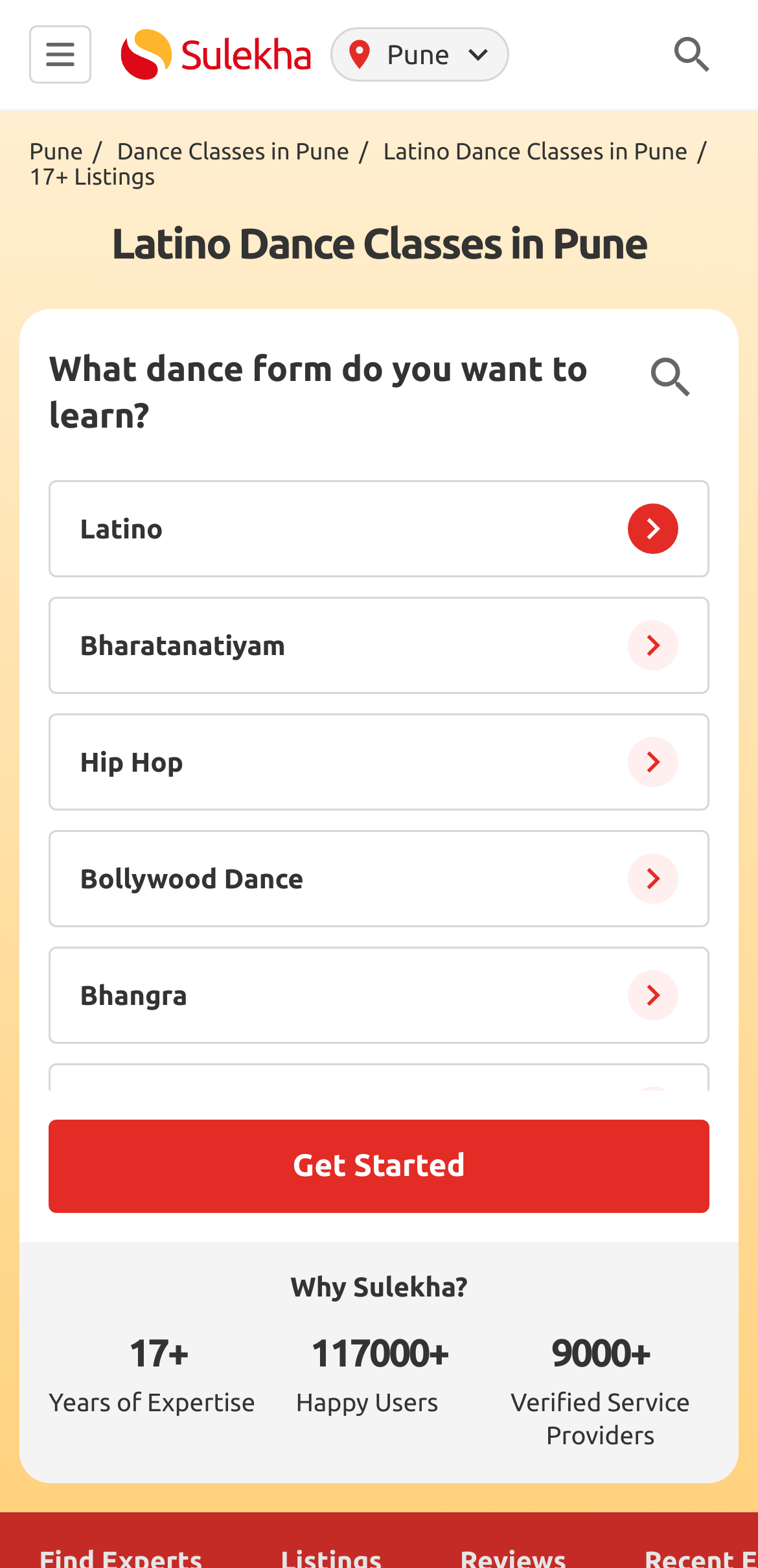What is the default selected dance form?
Can you give a detailed and elaborate answer to the question?

I found the answer by looking at the radio button element 'Latino' with bounding box coordinates [0.064, 0.306, 0.097, 0.323] and checked: true. This indicates that Latino is the default selected dance form.